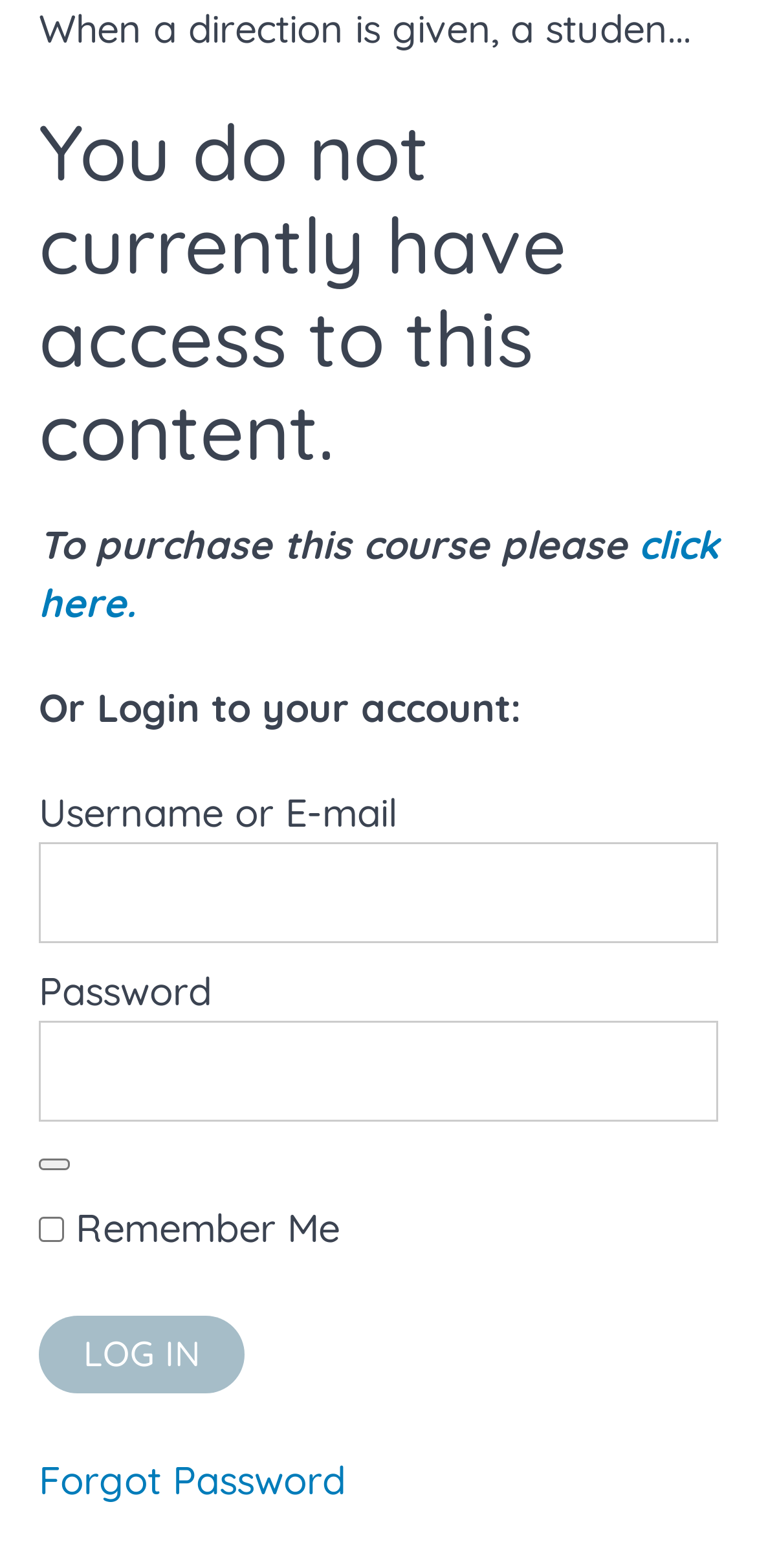Answer briefly with one word or phrase:
What is the topic of the webpage?

Inclusive Education